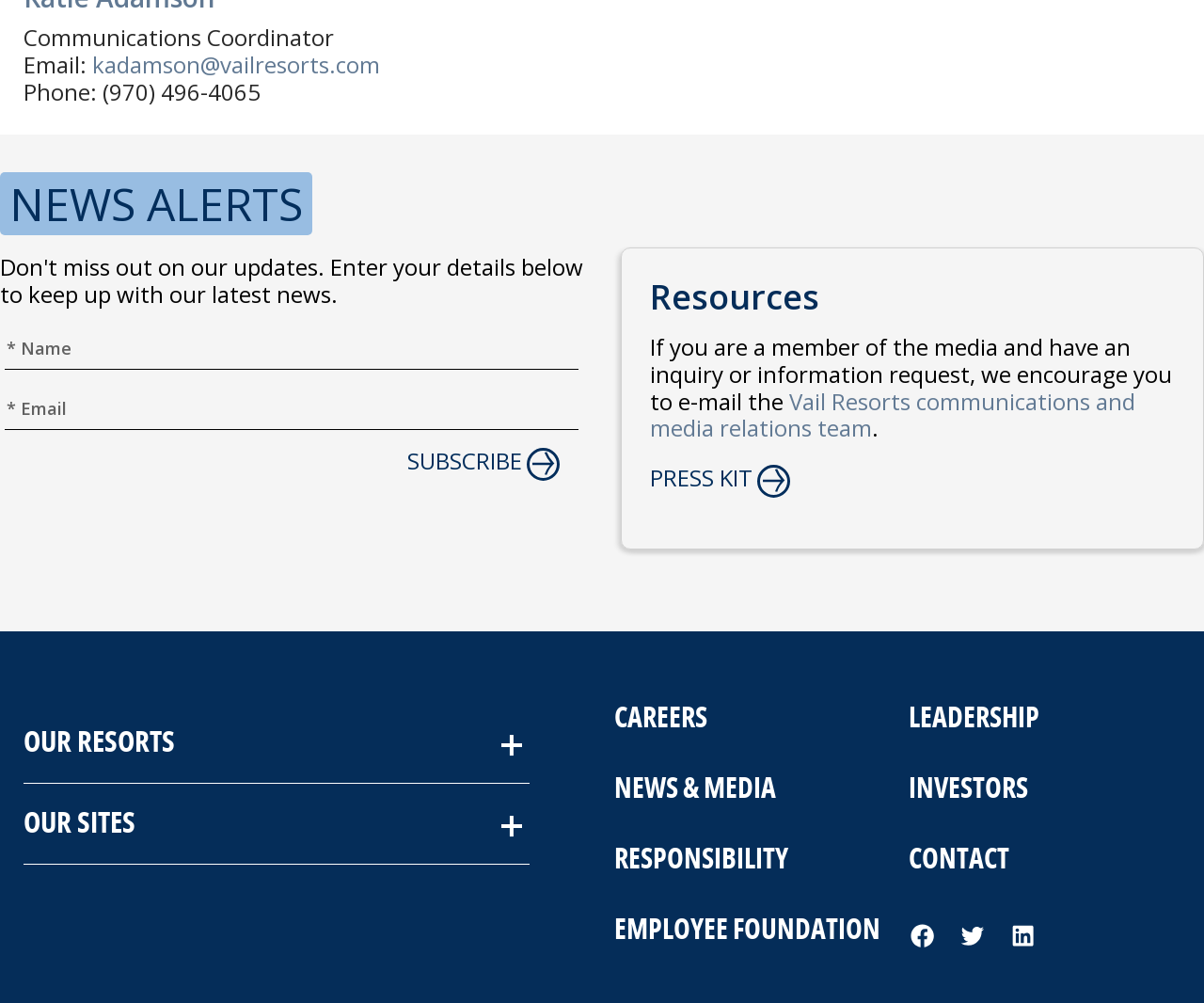What is the name of the team to contact for media inquiries?
Please provide a single word or phrase in response based on the screenshot.

Vail Resorts communications and media relations team